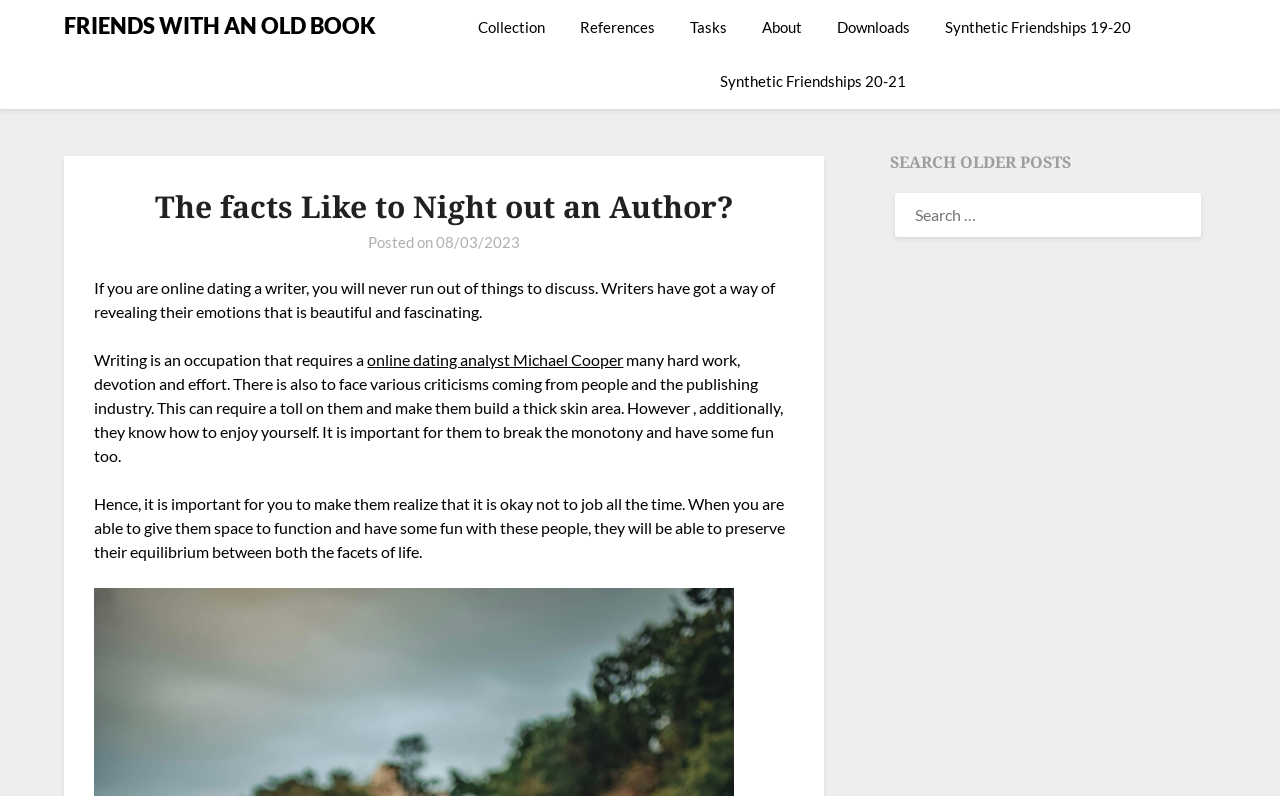Produce an extensive caption that describes everything on the webpage.

This webpage is about online dating a writer, specifically discussing the importance of giving them space to have fun and maintain a balance between work and life. 

At the top, there are several links, including "FRIENDS WITH AN OLD BOOK", "Collection", "References", "Tasks", "About", "Downloads", "Synthetic Friendships 19-20", and "Synthetic Friendships 20-21", which are positioned horizontally across the top of the page. 

Below these links, there is a header section with the title "The facts Like to Night out an Author?" followed by the posting date "08/03/2023". 

The main content of the webpage consists of four paragraphs of text, which discuss the characteristics of writers, their occupation, and the importance of having fun and balance in their lives. There is also a link to an online dating analyst, Michael Cooper, within the text. 

On the right side of the page, there is a complementary section with a heading "SEARCH OLDER POSTS" and a search box below it, allowing users to search for older posts.